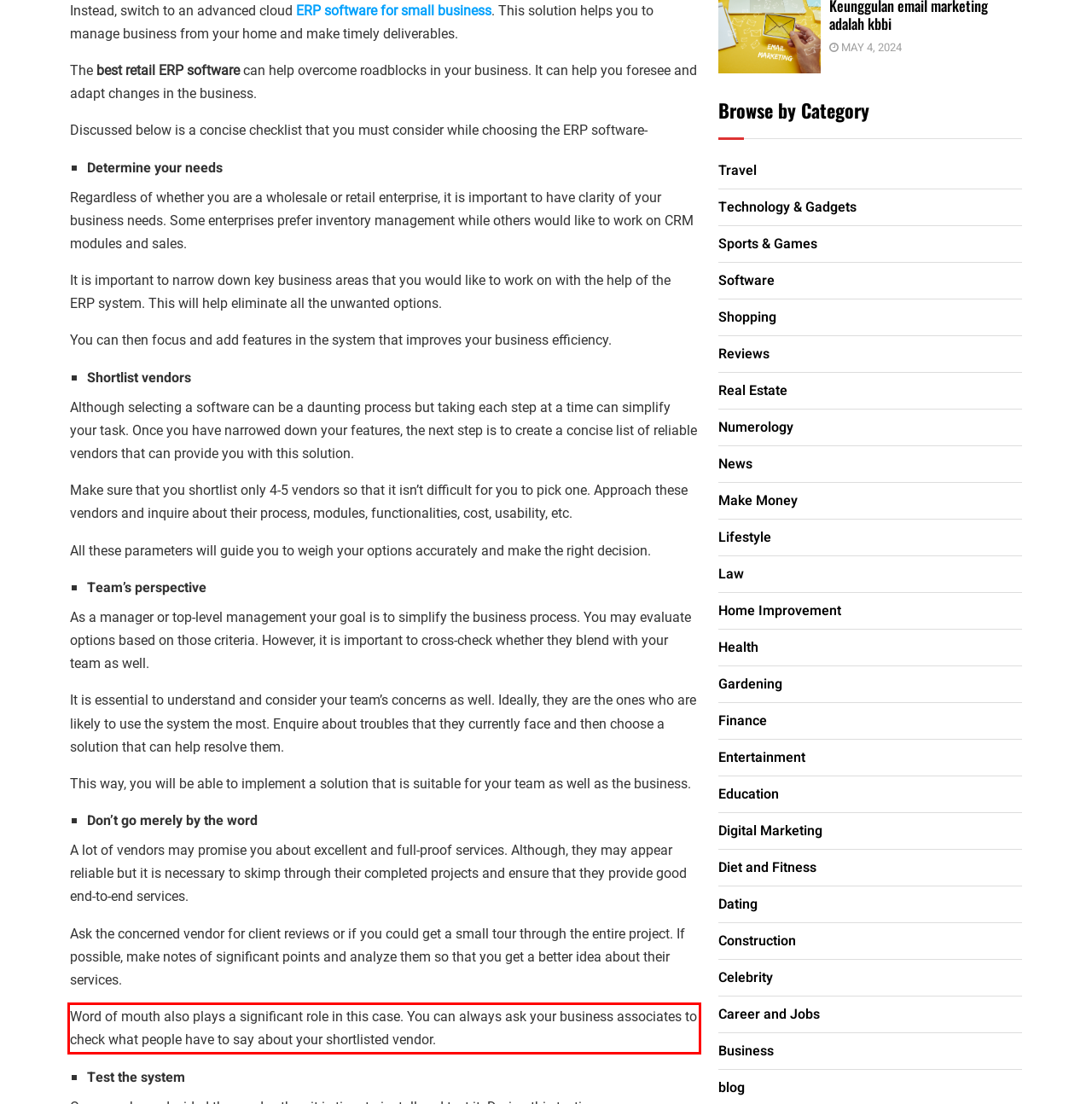You are provided with a screenshot of a webpage that includes a UI element enclosed in a red rectangle. Extract the text content inside this red rectangle.

Word of mouth also plays a significant role in this case. You can always ask your business associates to check what people have to say about your shortlisted vendor.